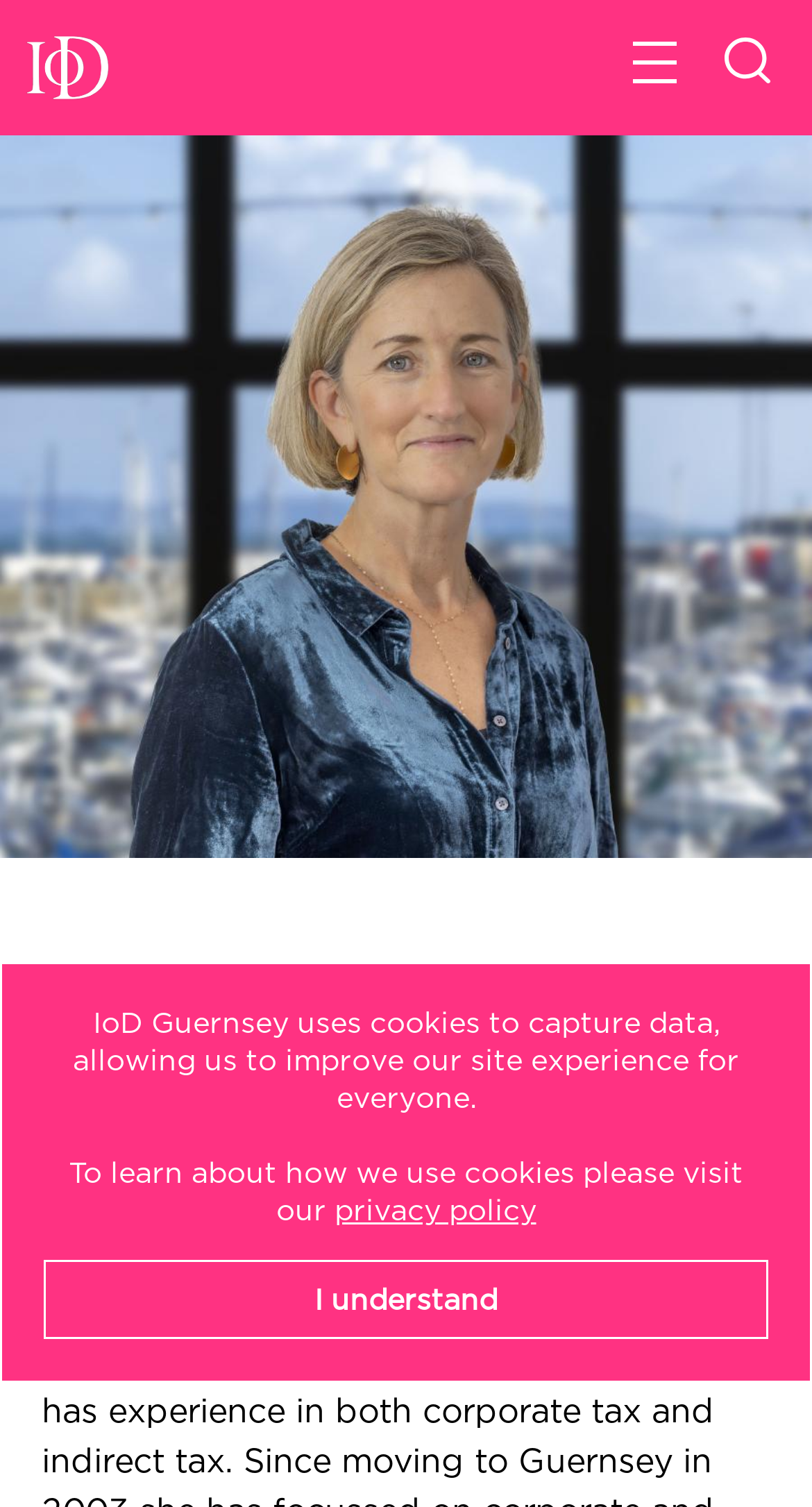Summarize the webpage with a detailed and informative caption.

The webpage is about Jo Huxtable, a partner responsible for Deloitte Tax in the Channel Islands. At the top left corner, there is a link to "IoD Guernsey" accompanied by an image with the same name. On the top right side, there are two more links, but they do not have any text or descriptions.

Below the top section, there is a large image of Jo Huxtable, taking up most of the width of the page. Underneath the image, there is a header section with a heading that reads "Jo Huxtable" and a subtitle "Vice-Chair".

Further down, there is a paragraph of text that informs users about the use of cookies on the IoD Guernsey website, explaining that they are used to improve the site experience. This paragraph is followed by a sentence that invites users to learn more about the cookie policy, with a link to the "privacy policy" page. Finally, there is a button that says "I understand", likely related to the cookie policy.